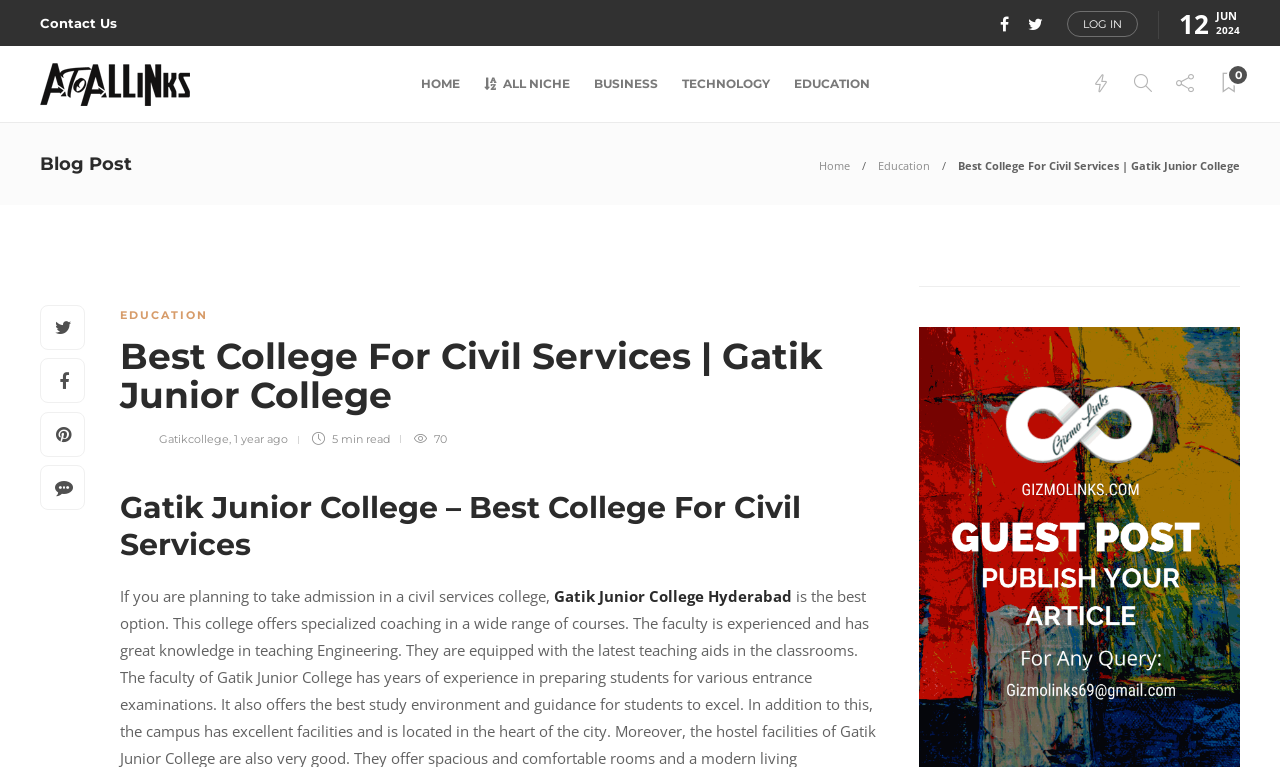Based on the visual content of the image, answer the question thoroughly: What is the category of the blog post?

The category of the blog post can be found in the link 'EDUCATION' which is present below the heading 'Blog Post'.